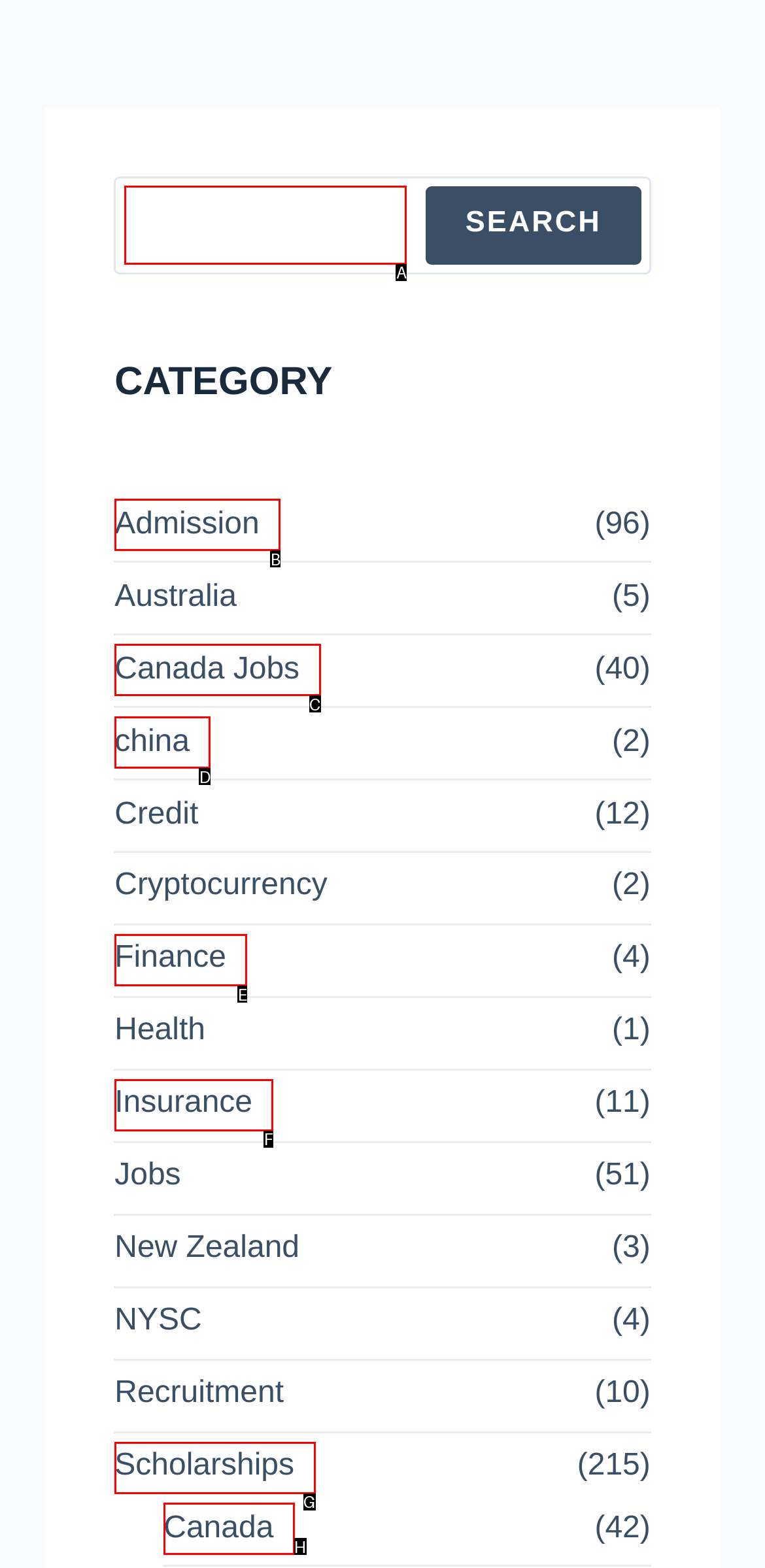Which lettered option matches the following description: parent_node: SEARCH name="s"
Provide the letter of the matching option directly.

A